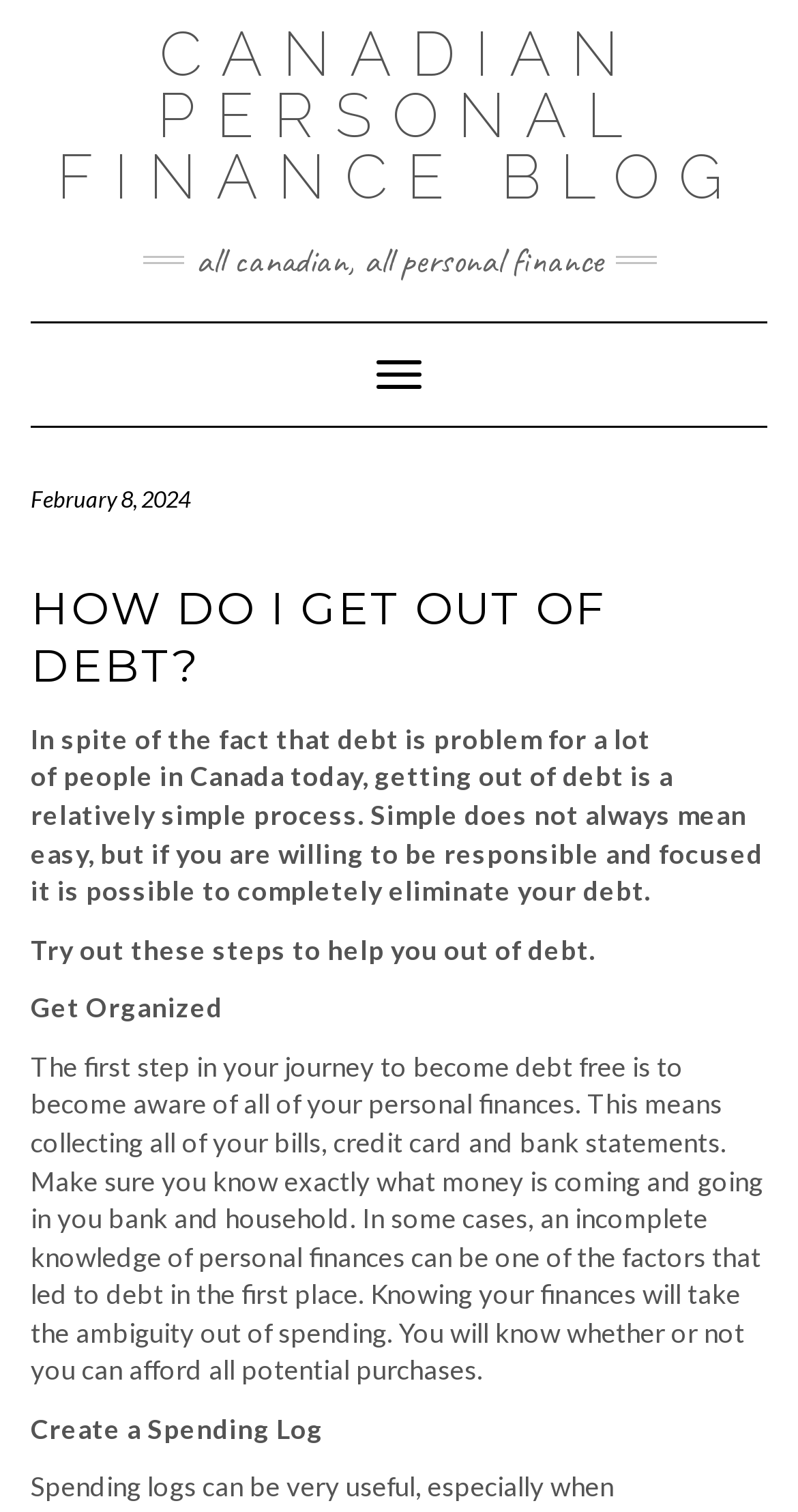Bounding box coordinates are specified in the format (top-left x, top-left y, bottom-right x, bottom-right y). All values are floating point numbers bounded between 0 and 1. Please provide the bounding box coordinate of the region this sentence describes: Canadian Personal Finance Blog

[0.071, 0.012, 0.929, 0.141]